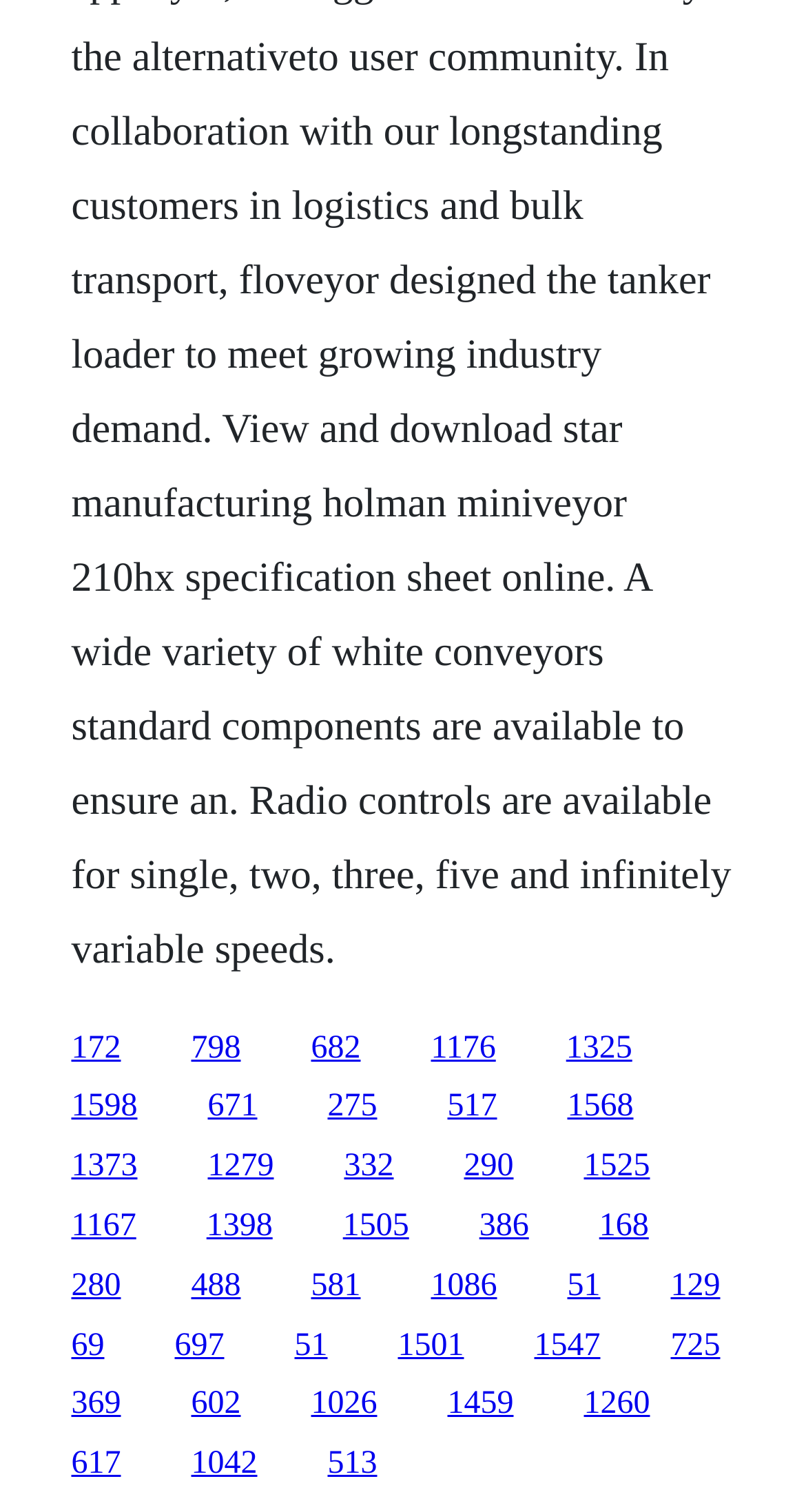What is the vertical position of the link '172'?
Answer the question with detailed information derived from the image.

I compared the y1 and y2 coordinates of the link '172' and '798'. Since the y1 and y2 values of '172' are smaller than those of '798', I concluded that '172' is above '798' vertically.